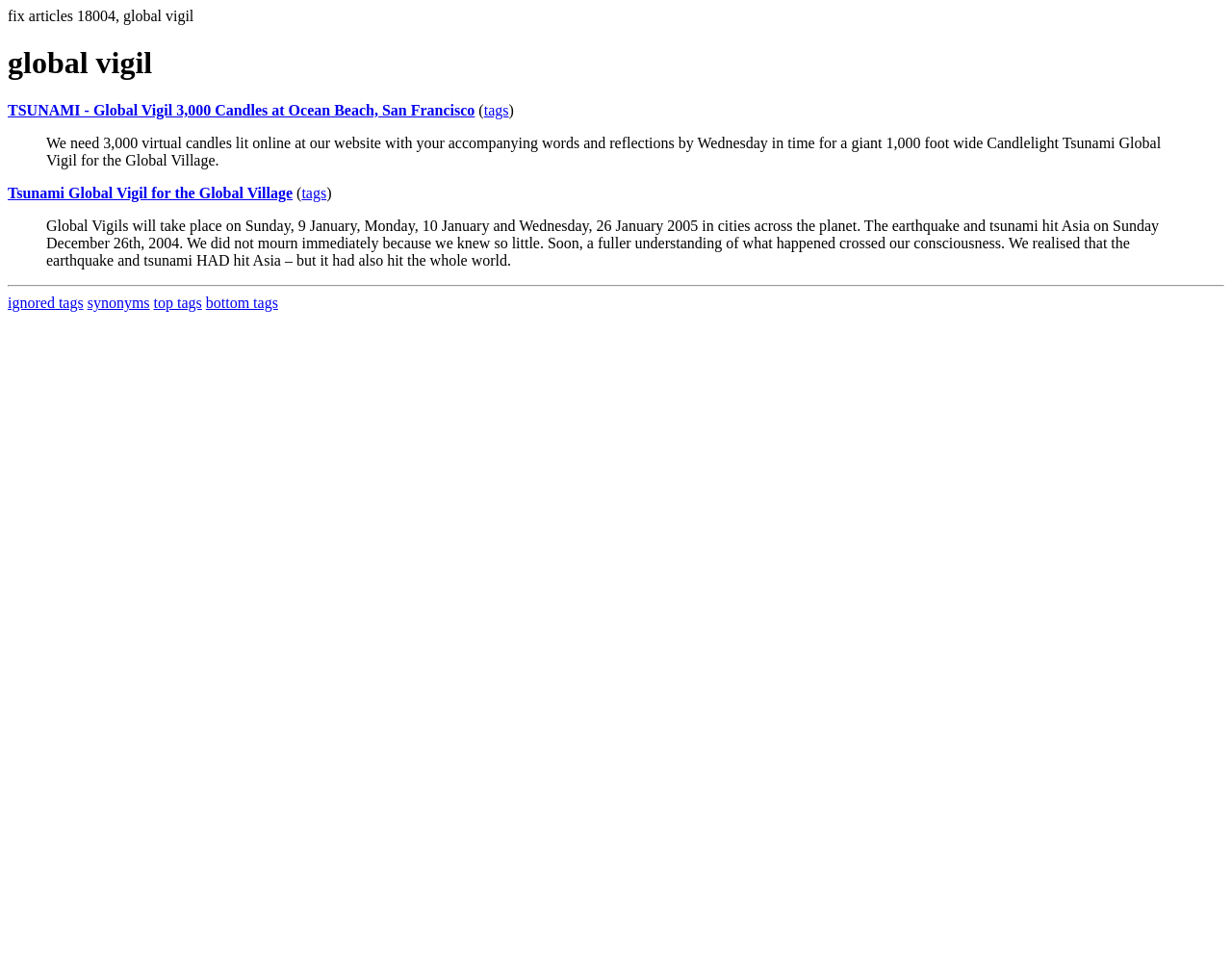Generate a thorough caption detailing the webpage content.

The webpage is about the Los Angeles Indymedia, specifically focused on the "global vigil" tag. At the top, there is a heading with the title "global vigil". Below the heading, there is a link to an article titled "TSUNAMI - Global Vigil 3,000 Candles at Ocean Beach, San Francisco", accompanied by a pair of parentheses and a "tags" link. 

To the right of the heading, there is a blockquote containing a passage of text that describes the need for 3,000 virtual candles to be lit online with accompanying words and reflections for a giant candlelight tsunami global vigil. 

Below this blockquote, there is another link to an article titled "Tsunami Global Vigil for the Global Village", also accompanied by a pair of parentheses and a "tags" link. 

Further down, there is another blockquote containing a passage of text that describes the global vigils taking place on specific dates in cities across the planet, in response to the earthquake and tsunami that hit Asia on December 26th, 2004.

At the bottom of the page, there is a horizontal separator, followed by a row of links to "ignored tags", "synonyms", "top tags", and "bottom tags".